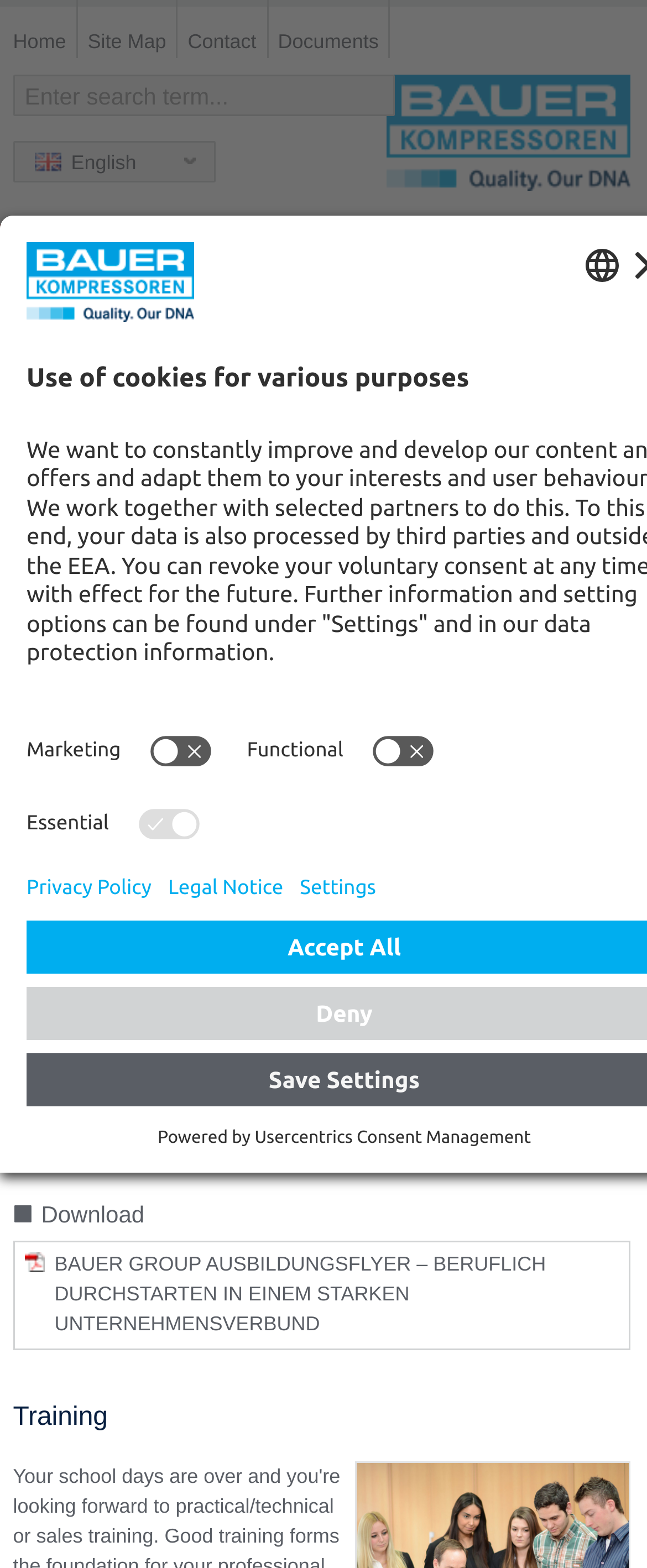Using the provided element description "Work experience weeks", determine the bounding box coordinates of the UI element.

[0.023, 0.5, 0.972, 0.529]